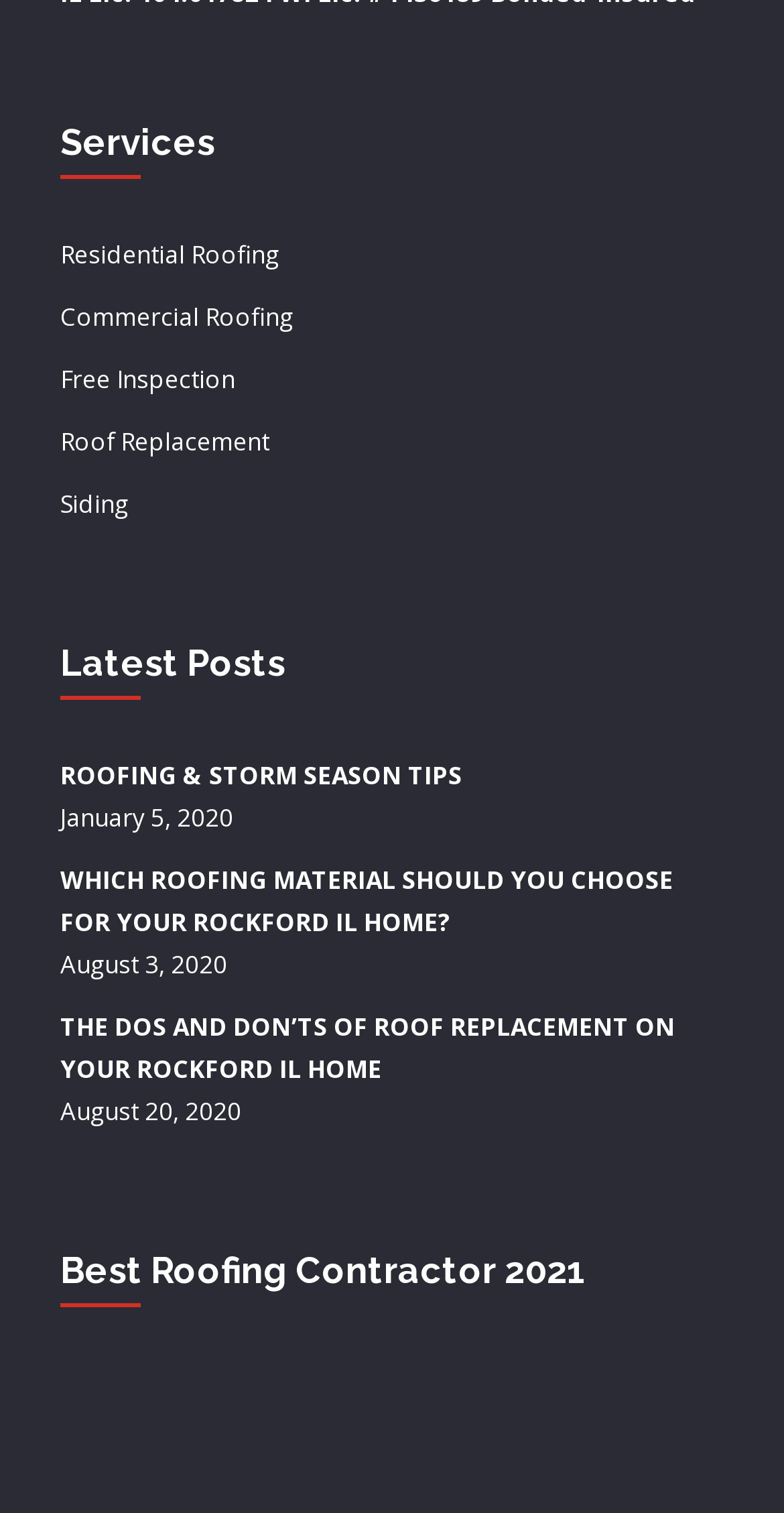Based on what you see in the screenshot, provide a thorough answer to this question: What type of services are offered?

Based on the links provided under the 'Services' heading, it appears that the website offers various roofing services such as residential and commercial roofing, free inspection, roof replacement, and siding.